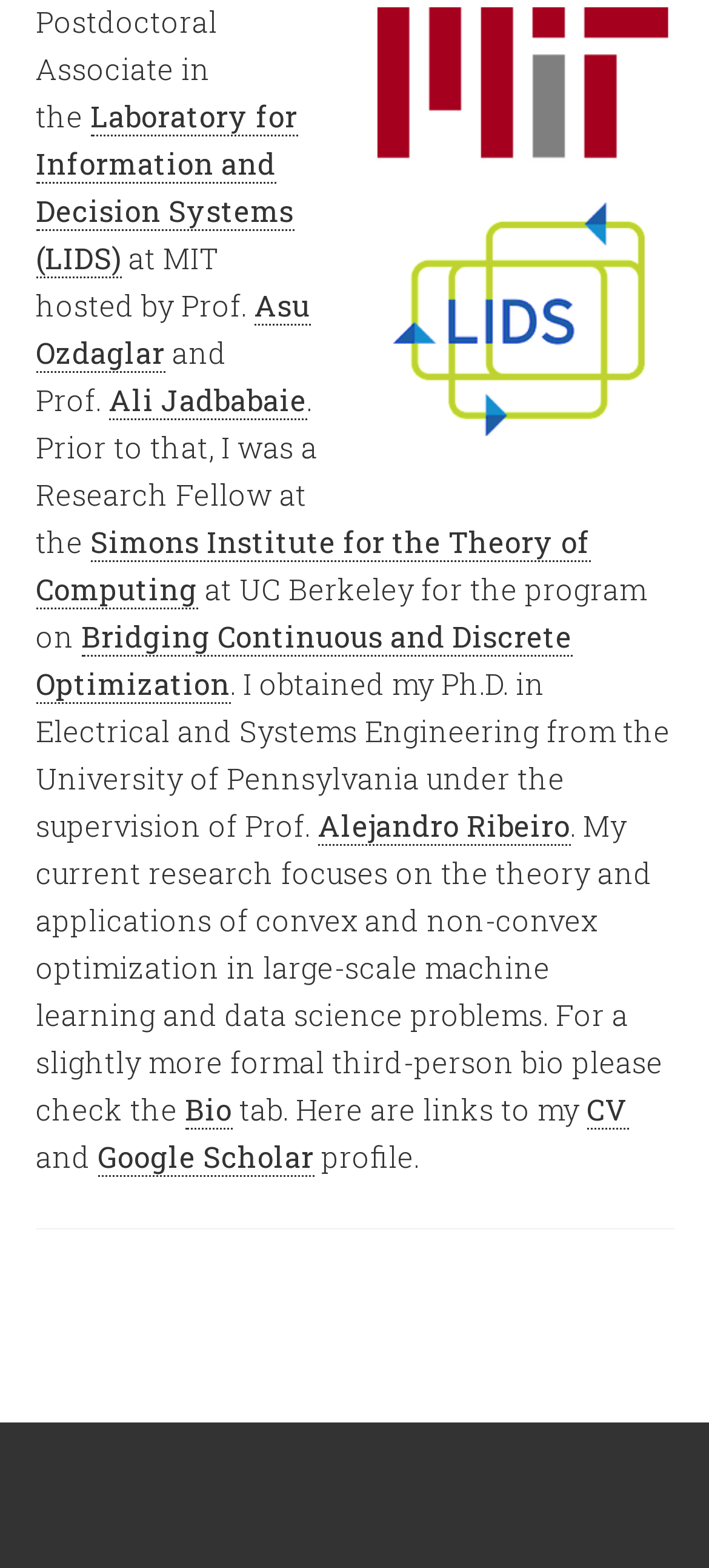Provide a brief response to the question using a single word or phrase: 
What is the name of the institute where the author was a Research Fellow?

Simons Institute for the Theory of Computing